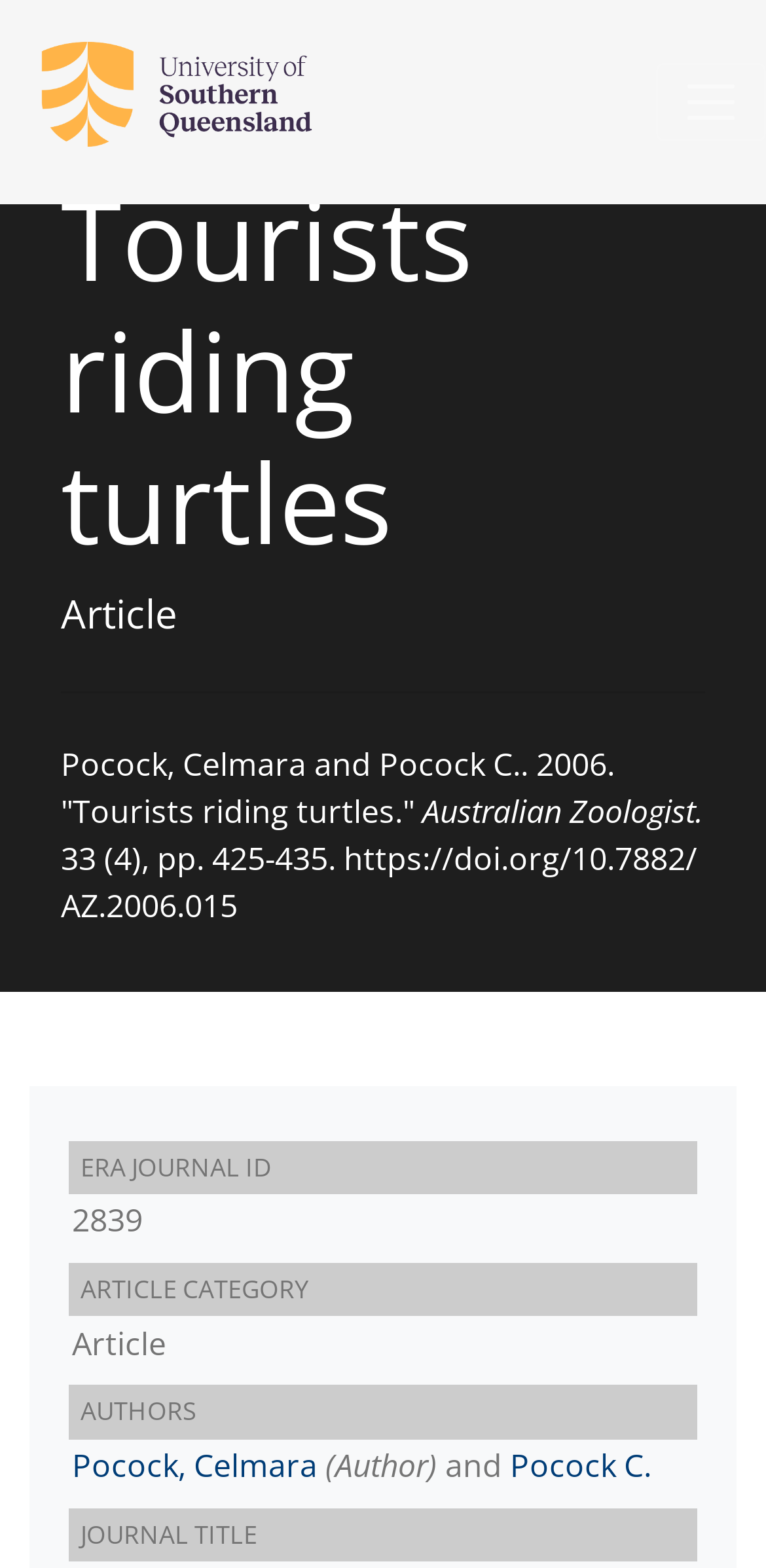Please provide the bounding box coordinate of the region that matches the element description: aria-label="University of Southern Queensland Repository". Coordinates should be in the format (top-left x, top-left y, bottom-right x, bottom-right y) and all values should be between 0 and 1.

[0.021, 0.01, 0.501, 0.12]